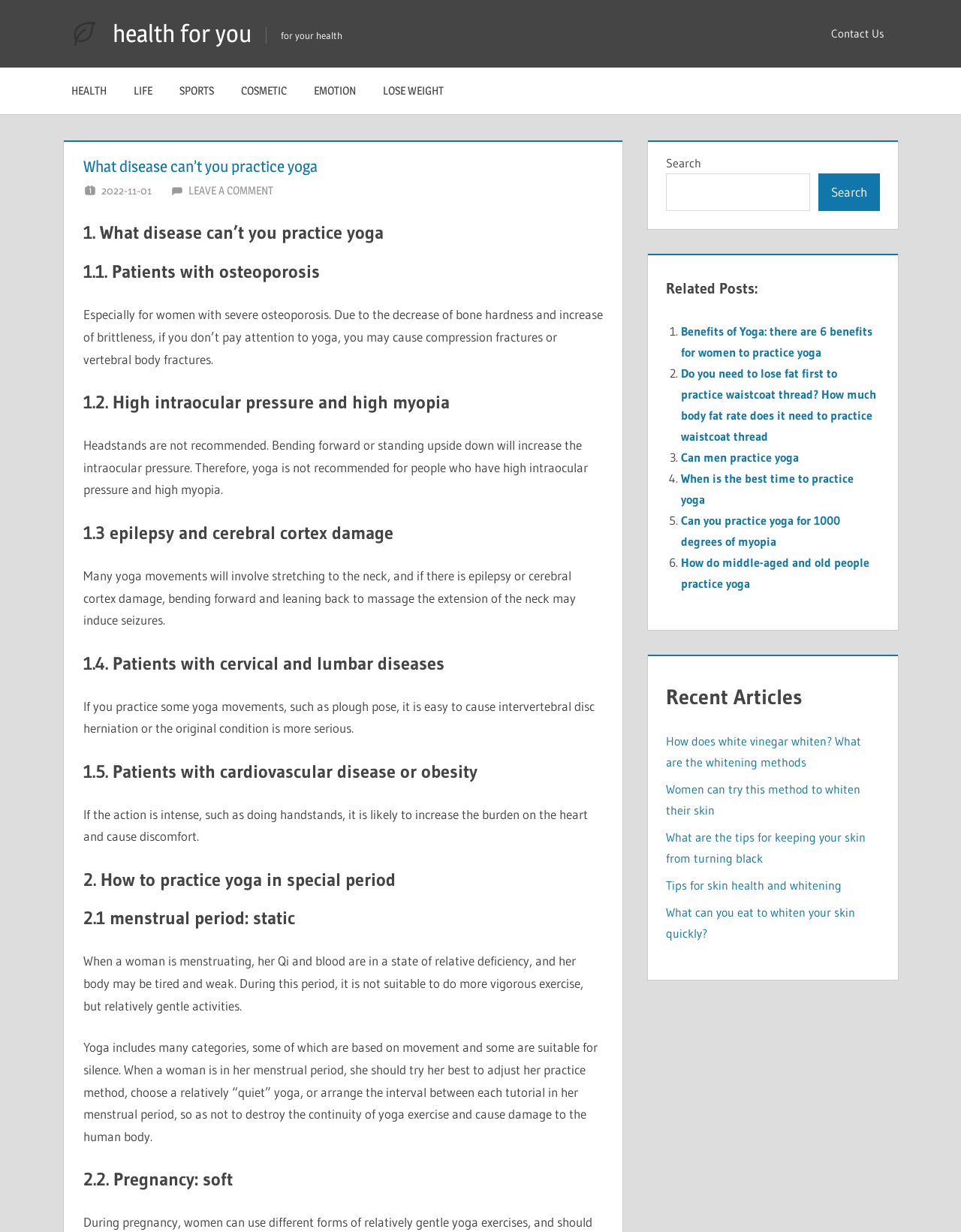Carefully examine the image and provide an in-depth answer to the question: What disease can't you practice yoga?

The webpage lists several diseases that are not suitable for practicing yoga, and osteoporosis is one of them, especially for women with severe osteoporosis.